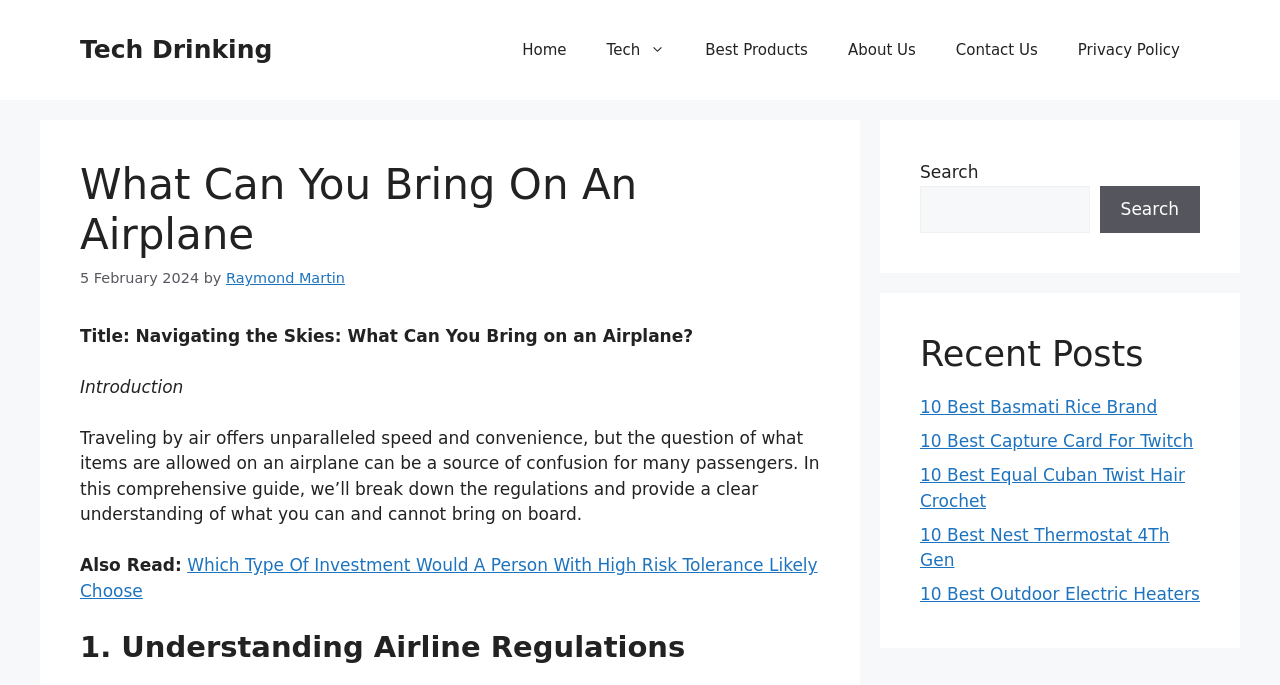From the element description: "Tech", extract the bounding box coordinates of the UI element. The coordinates should be expressed as four float numbers between 0 and 1, in the order [left, top, right, bottom].

[0.458, 0.029, 0.535, 0.117]